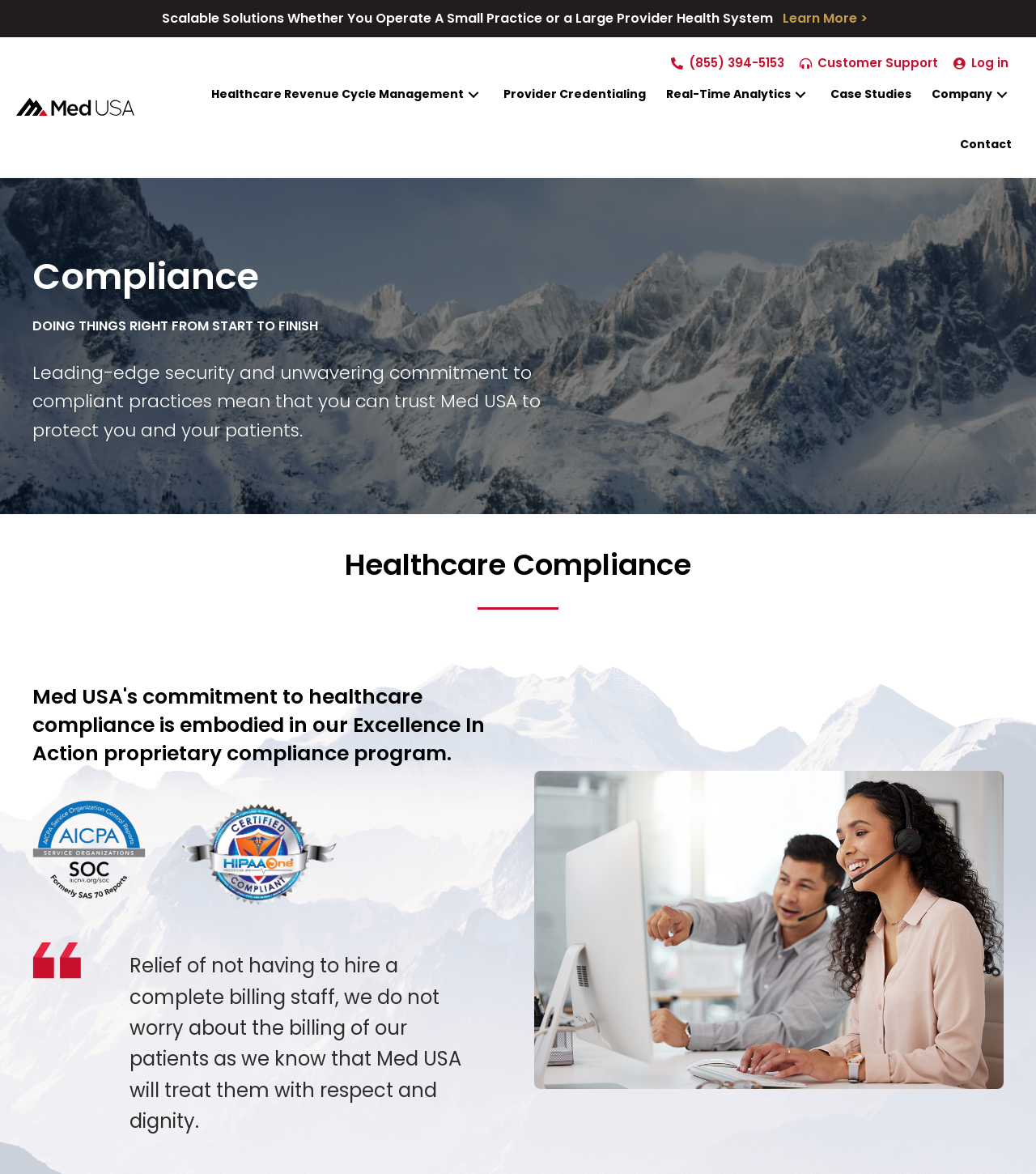What is the image below the heading 'Healthcare Compliance'?
Based on the screenshot, give a detailed explanation to answer the question.

The image below the heading 'Healthcare Compliance' is an image with the label 'aicpa', which is located at the middle of the webpage.